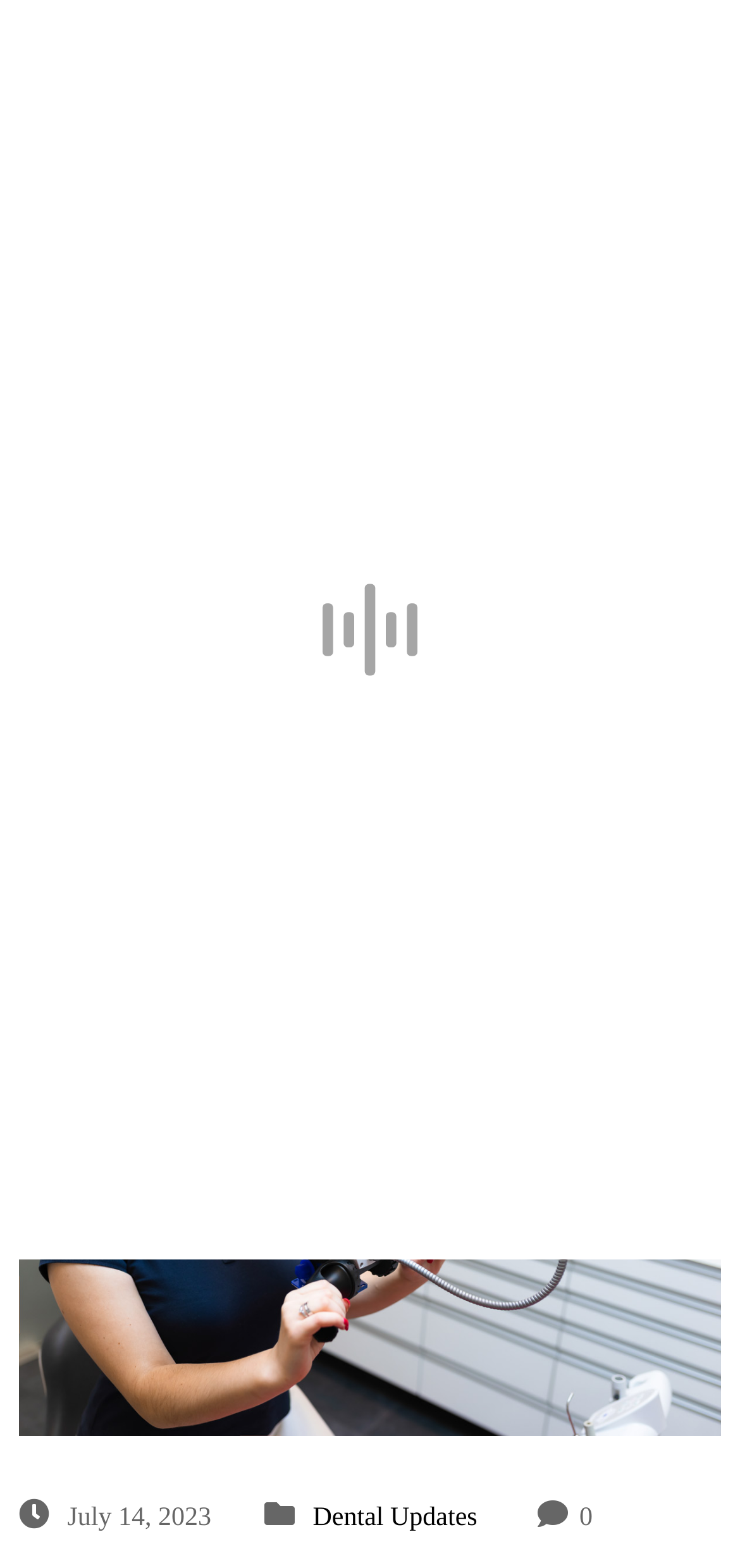Provide the bounding box coordinates of the HTML element described by the text: "Which Volkswagen Suits Us?". The coordinates should be in the format [left, top, right, bottom] with values between 0 and 1.

None